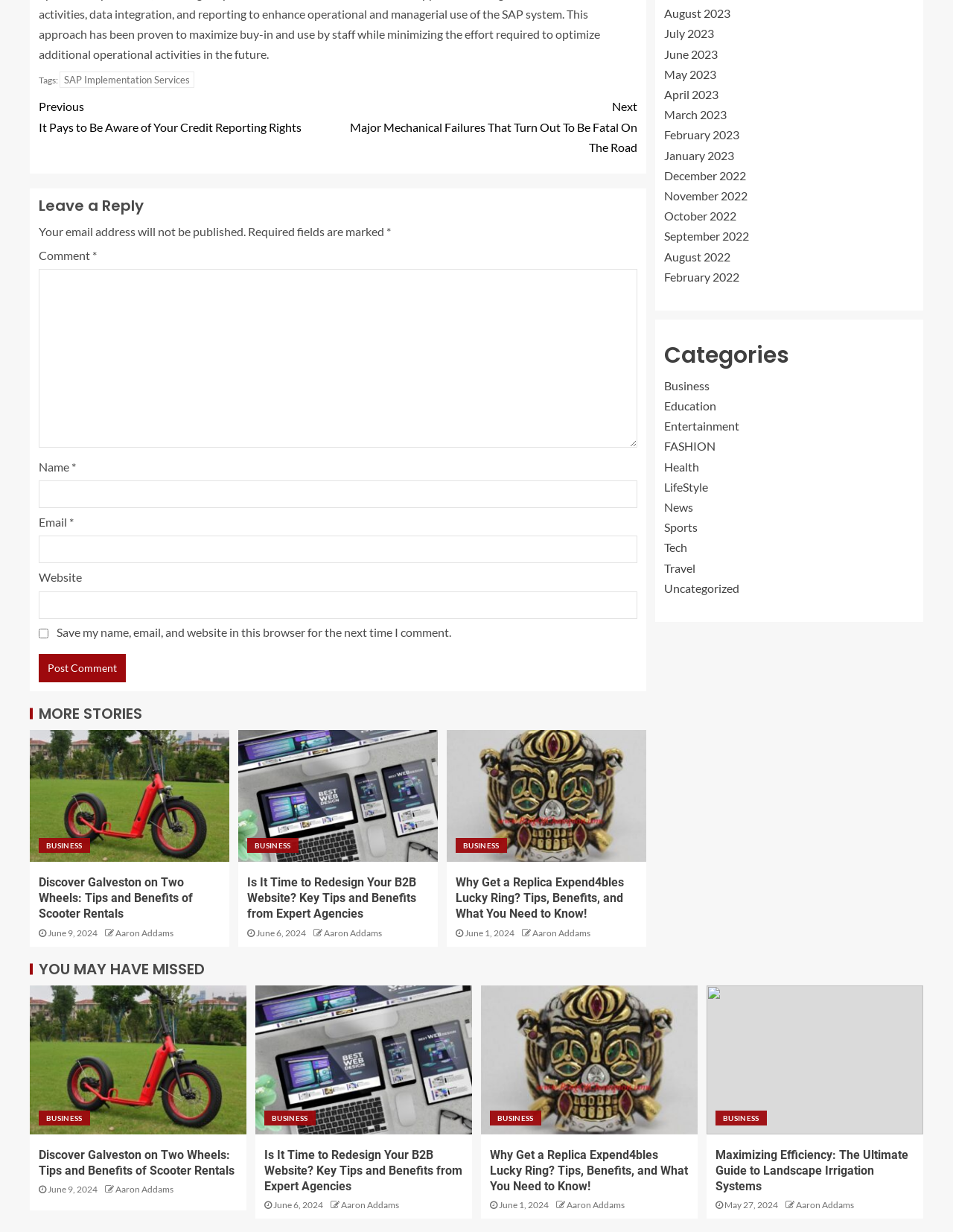What type of content is featured in the 'MORE STORIES' section?
Carefully analyze the image and provide a thorough answer to the question.

The 'MORE STORIES' section displays a list of article titles, images, and brief descriptions, suggesting that it features additional articles or stories related to the main content.